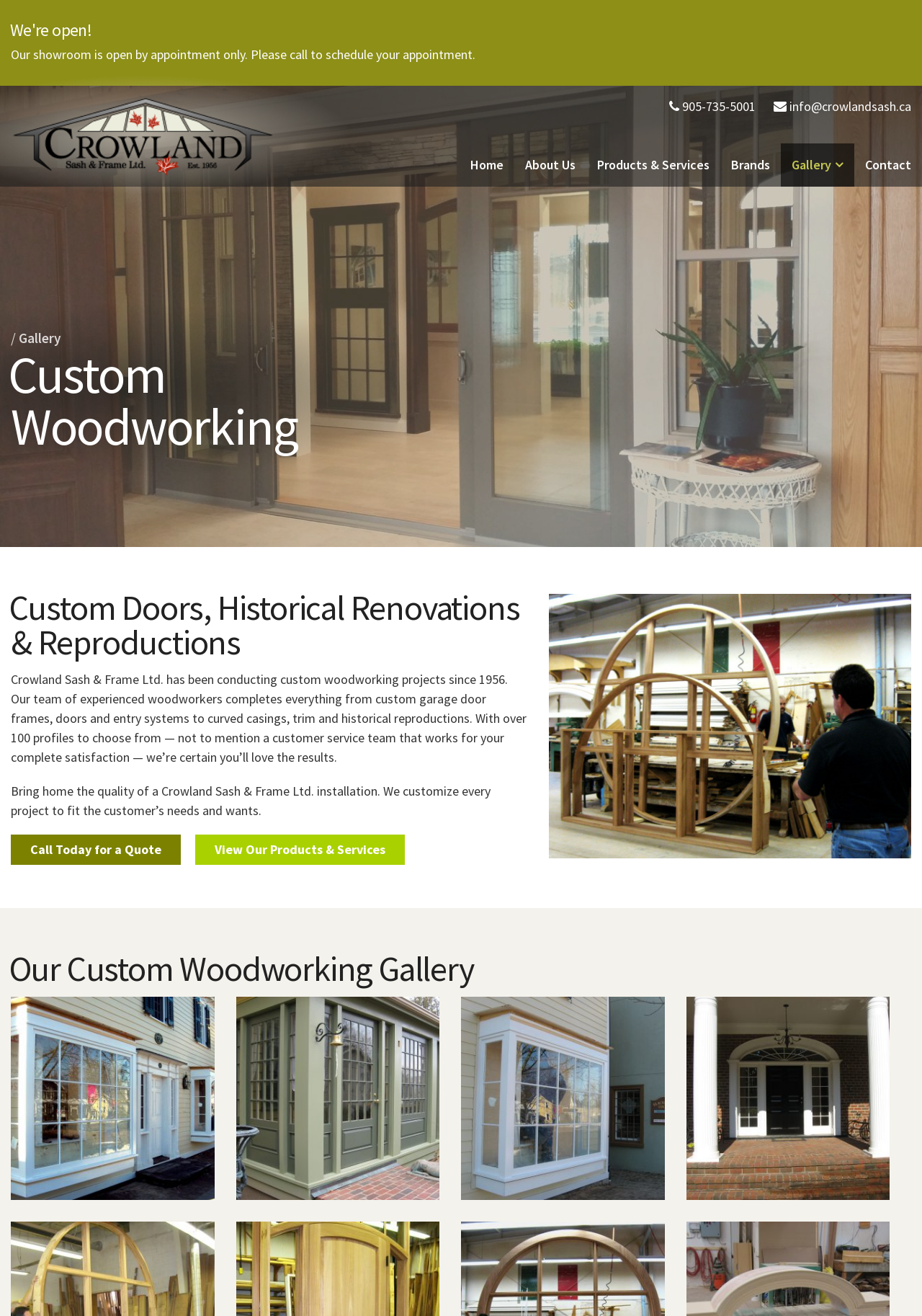What is the company's phone number?
From the screenshot, provide a brief answer in one word or phrase.

905-735-5001